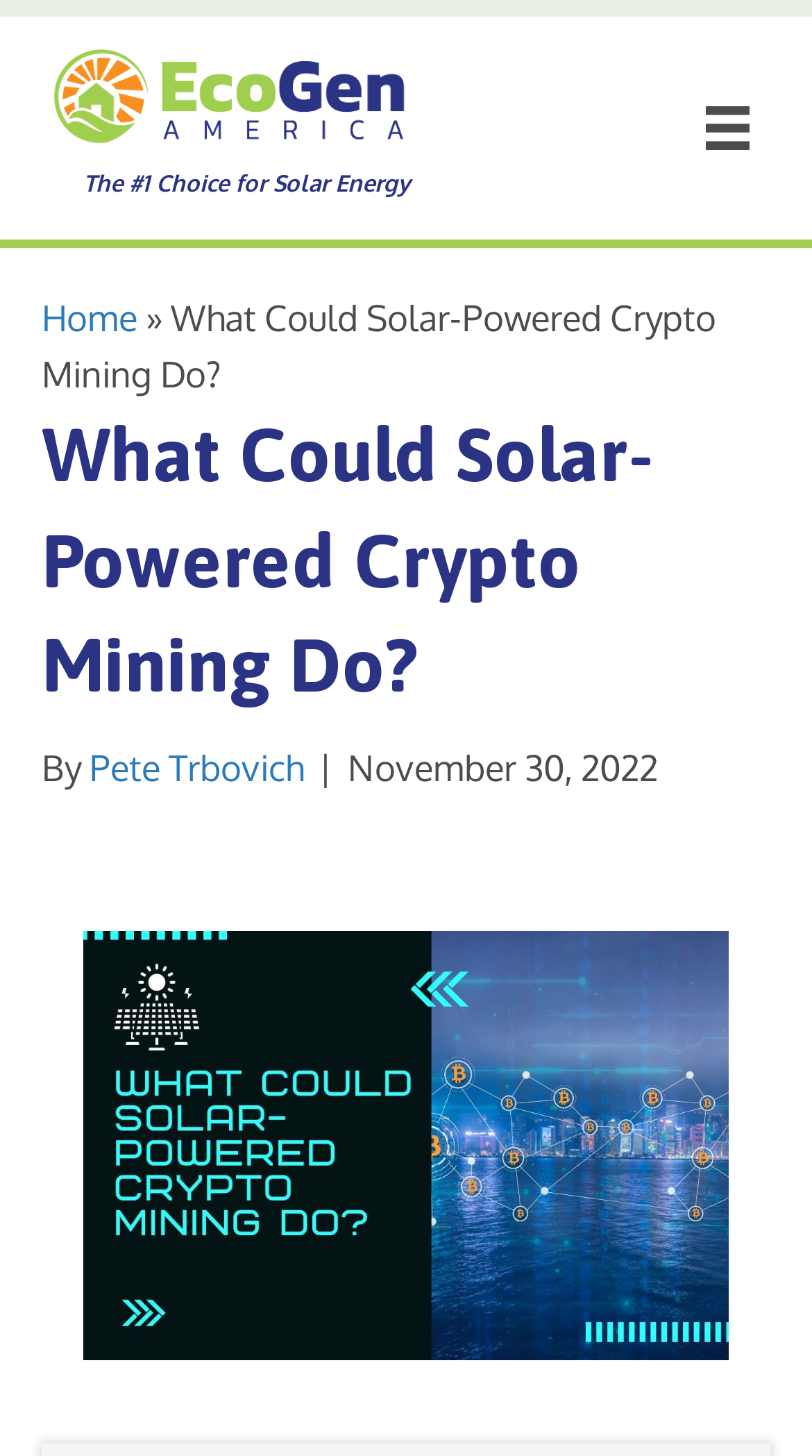Find the main header of the webpage and produce its text content.

What Could Solar-Powered Crypto Mining Do?